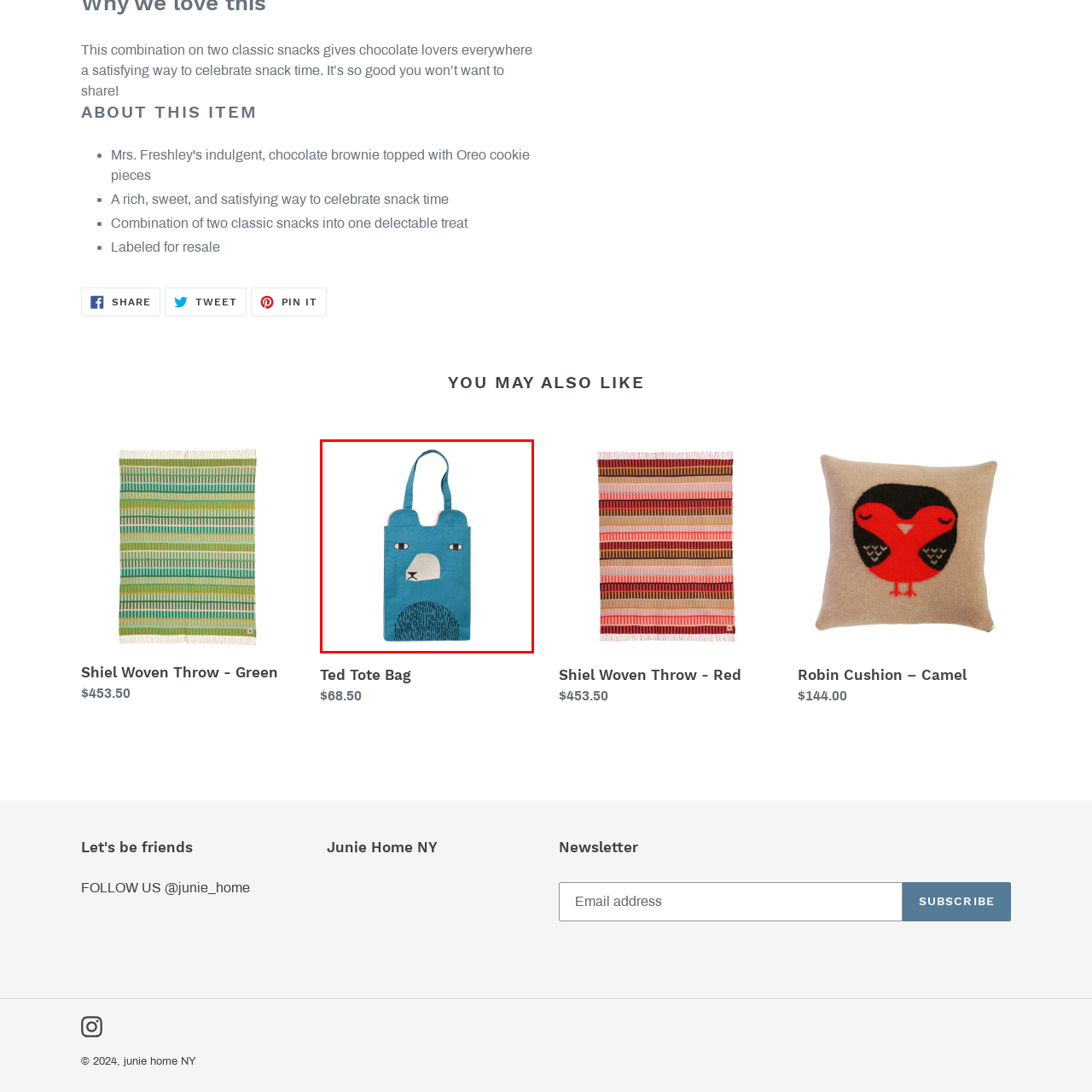Generate a detailed explanation of the image that is highlighted by the red box.

The image features an adorable tote bag designed with a playful bear motif. The bag is predominantly a vibrant blue, showcasing the bear's face prominently at the center, complete with expressive eyes and a simple, stylized snout. The design combines functionality with charm, making it perfect for shopping or casual outings. This unique tote is part of the "Ted Tote Bag" collection, which is available for a regular price of $68.50. The combination of aesthetics and practicality makes it a delightful accessory for both children and adults alike.